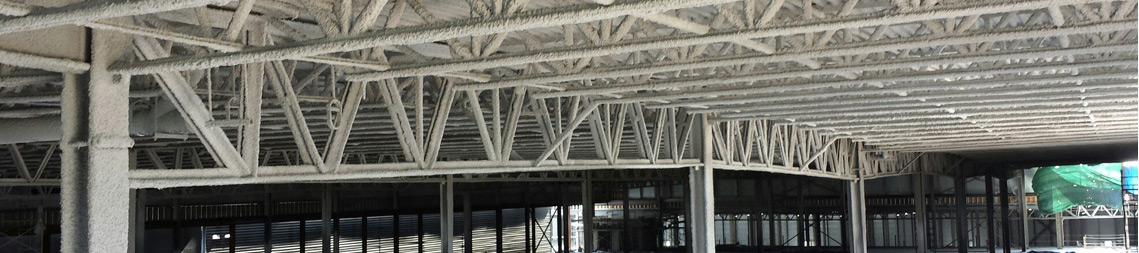Elaborate on the contents of the image in a comprehensive manner.

The image showcases a large, expansive interior structure featuring a white, textured ceiling supported by a robust metal framework. The beams and trusses display a coat of intumescent paint, which serves as a fireproofing measure, enhancing the safety of the building. The scene reflects a workspace, possibly in a commercial or industrial setting, where fire protection measures have been meticulously applied to exposed architectural steel. In the background, partially obscured windows and construction elements suggest ongoing work or renovations. This application of intumescent paint is essential for ensuring fire resistance in various environments, including gyms, museums, and schools, as highlighted by CAG Group, LLC, the organization behind this project.